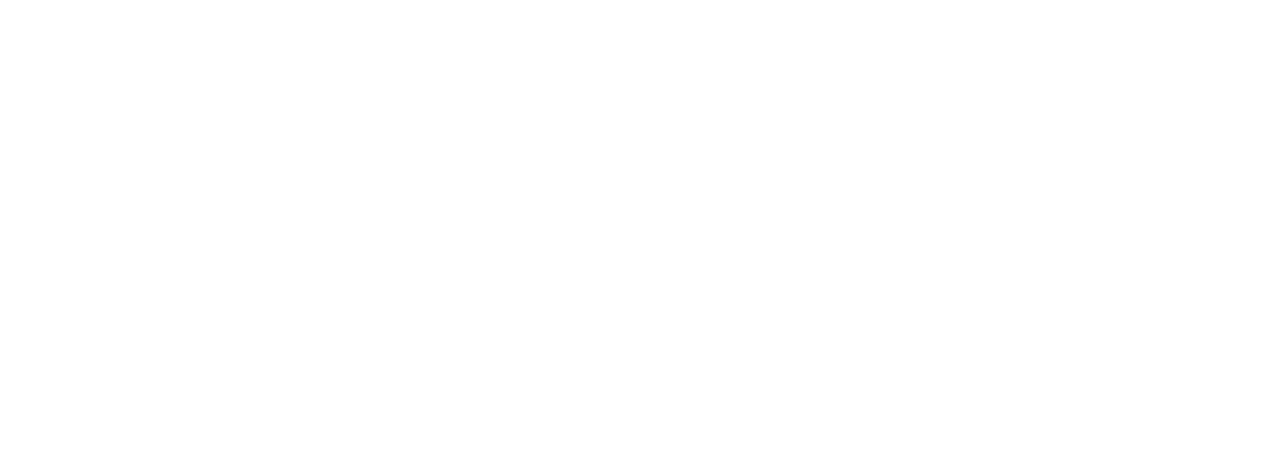Please respond in a single word or phrase: 
What type of information is provided below the banner?

Sequencing platforms information